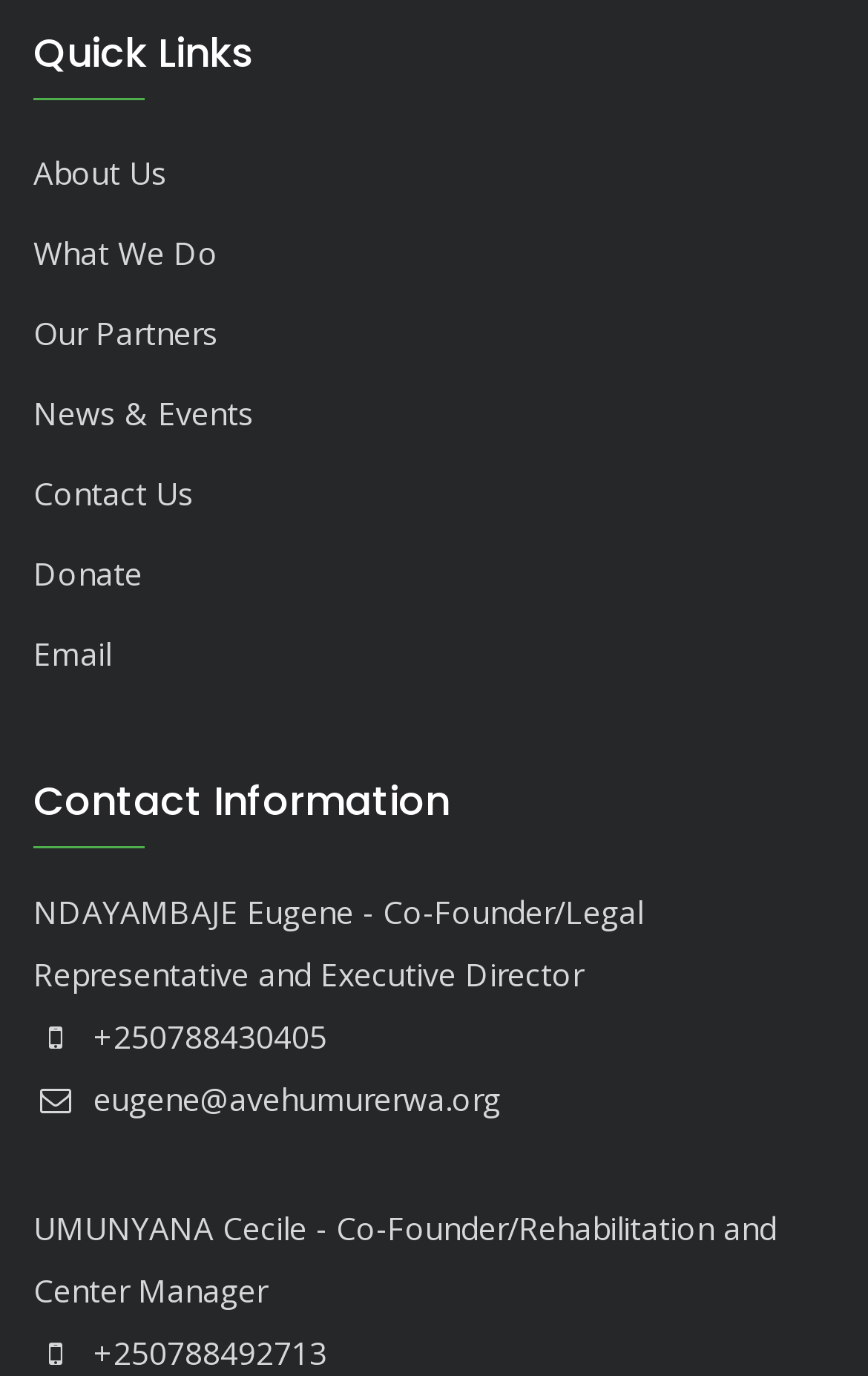Please identify the bounding box coordinates of the element's region that I should click in order to complete the following instruction: "Click on About Us". The bounding box coordinates consist of four float numbers between 0 and 1, i.e., [left, top, right, bottom].

[0.038, 0.11, 0.192, 0.141]